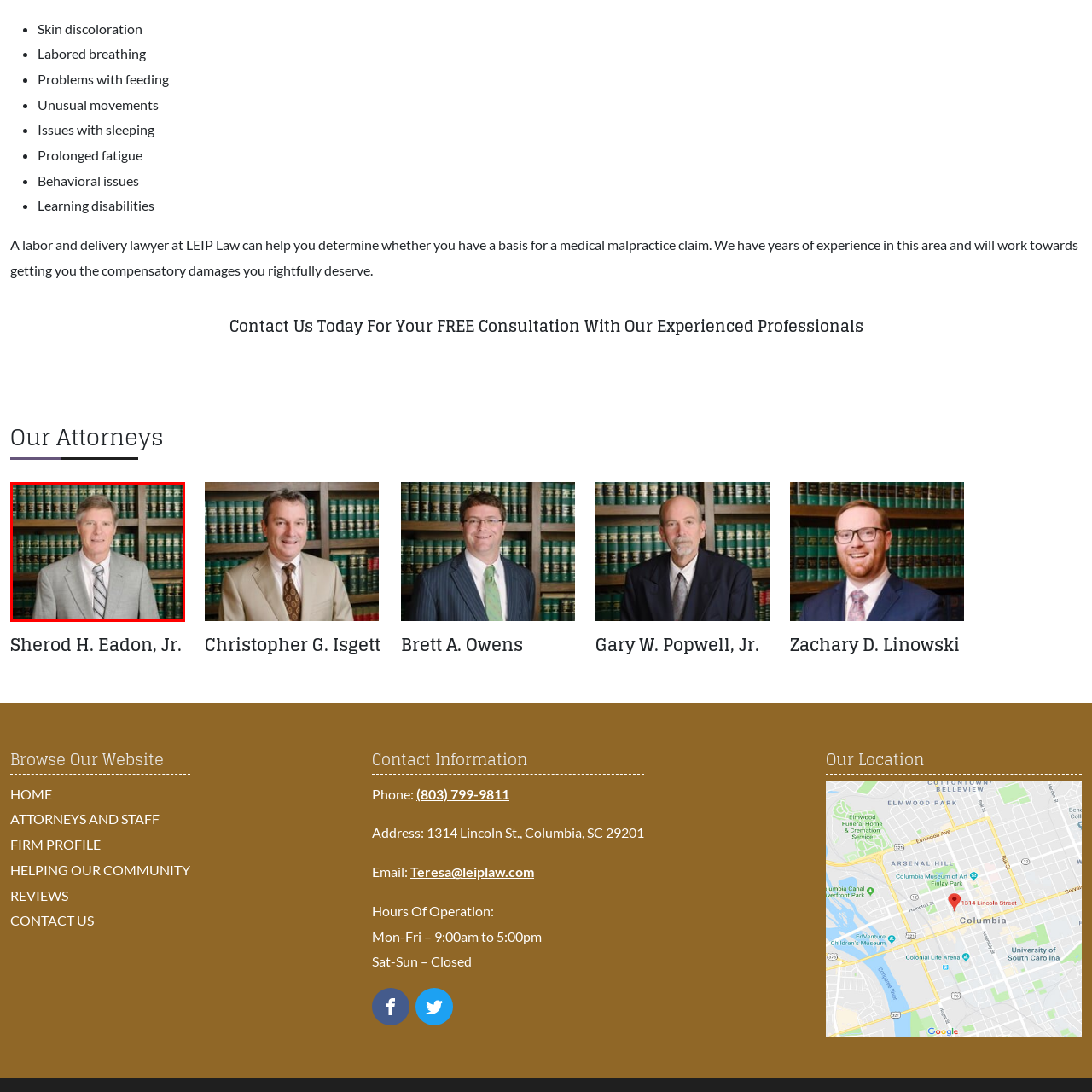Generate an in-depth caption for the image segment highlighted with a red box.

The image features a professional portrait of an attorney dressed in a light gray suit, complemented by a white shirt and a patterned tie. He stands confidently against a backdrop of shelves filled with green-bound law books, suggesting a well-respected legal environment. This setting highlights his expertise and authority in the field of law. The portrait is part of a collection that showcases the attorneys at a law firm, inviting potential clients to learn more about their legal services.